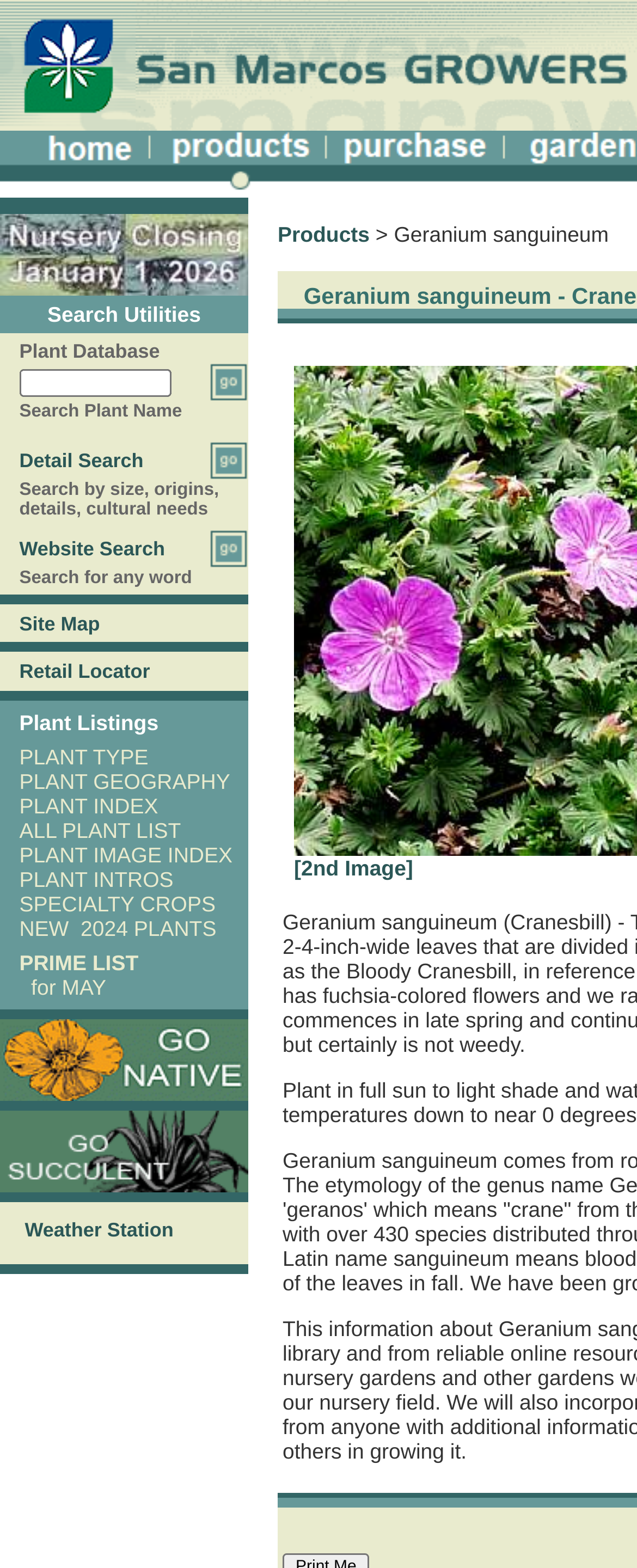Using details from the image, please answer the following question comprehensively:
What is the name of the link that provides information on nursery closure?

The link 'Nursery Closure' is located in the table on the webpage, and it provides information on the closure of the nursery. This can be inferred from the text of the link itself.